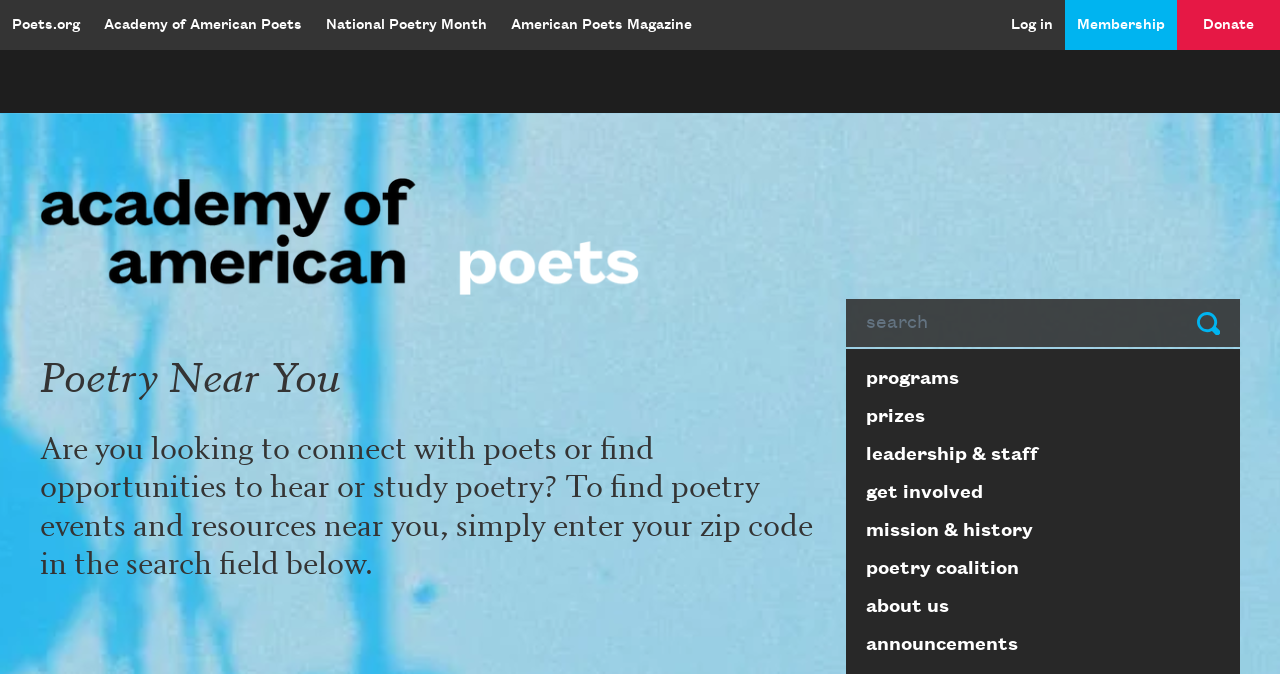How many links are in the top navigation bar?
Give a single word or phrase as your answer by examining the image.

7